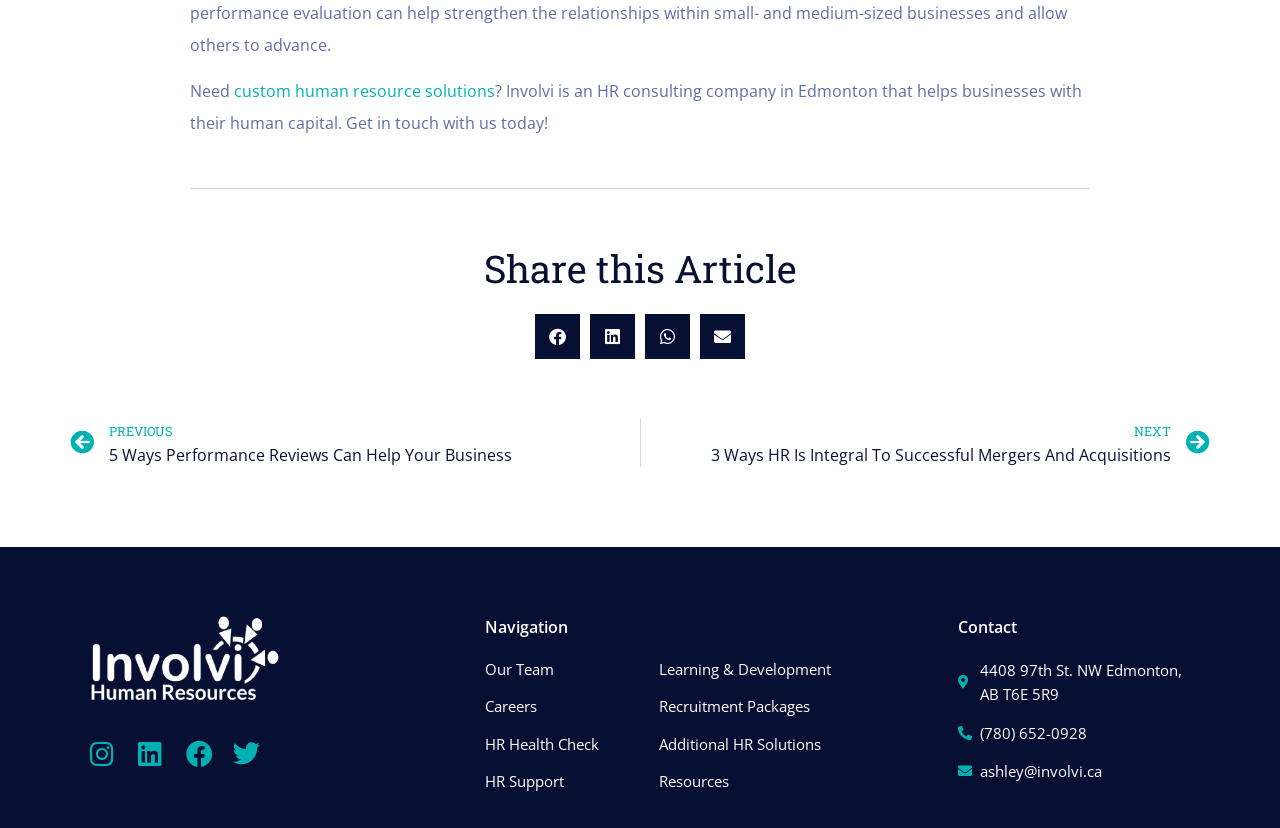Locate the bounding box coordinates of the element to click to perform the following action: 'Learn about HR Health Check'. The coordinates should be given as four float values between 0 and 1, in the form of [left, top, right, bottom].

[0.379, 0.885, 0.468, 0.912]